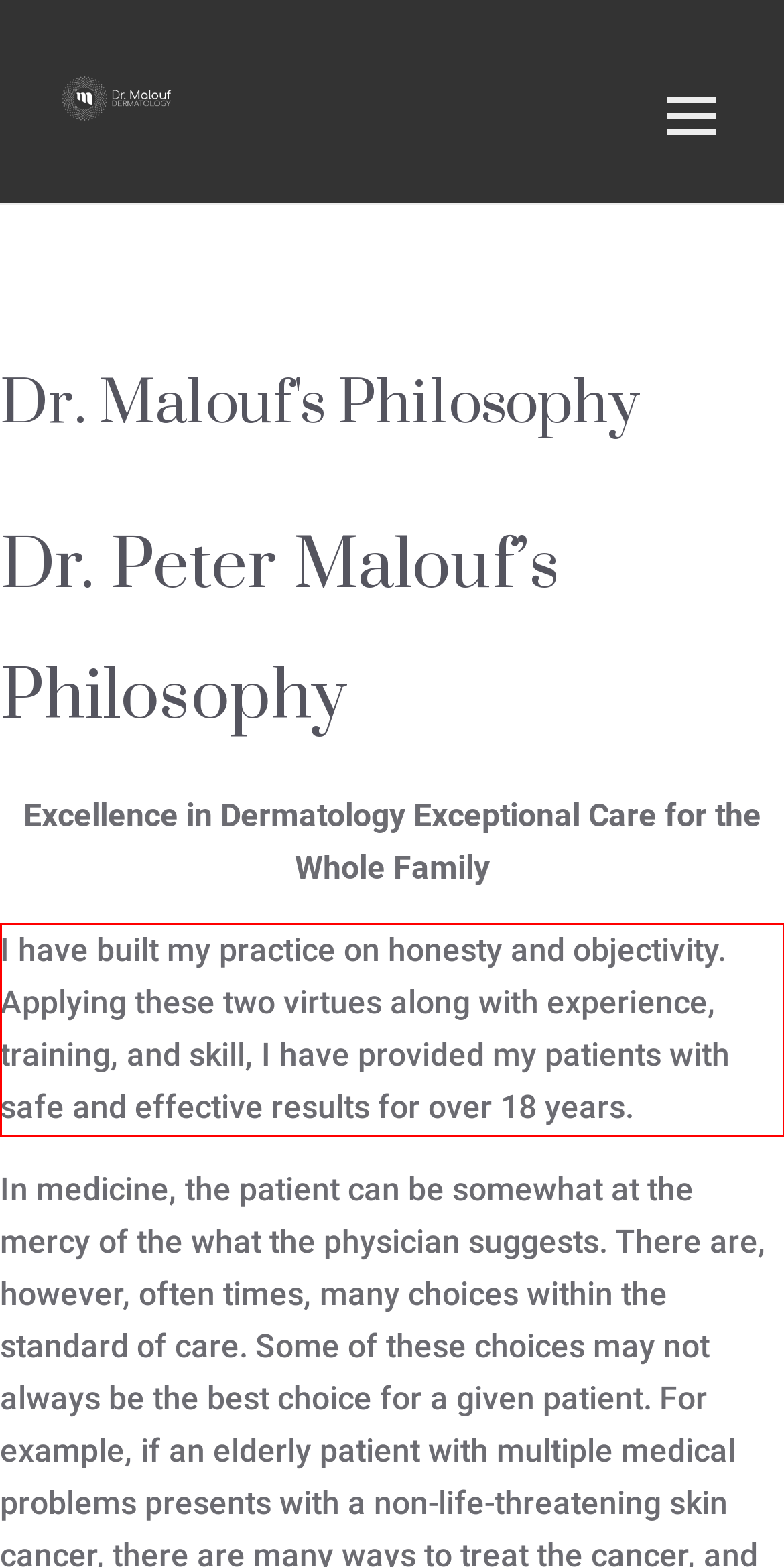Please extract the text content from the UI element enclosed by the red rectangle in the screenshot.

I have built my practice on honesty and objectivity. Applying these two virtues along with experience, training, and skill, I have provided my patients with safe and effective results for over 18 years.